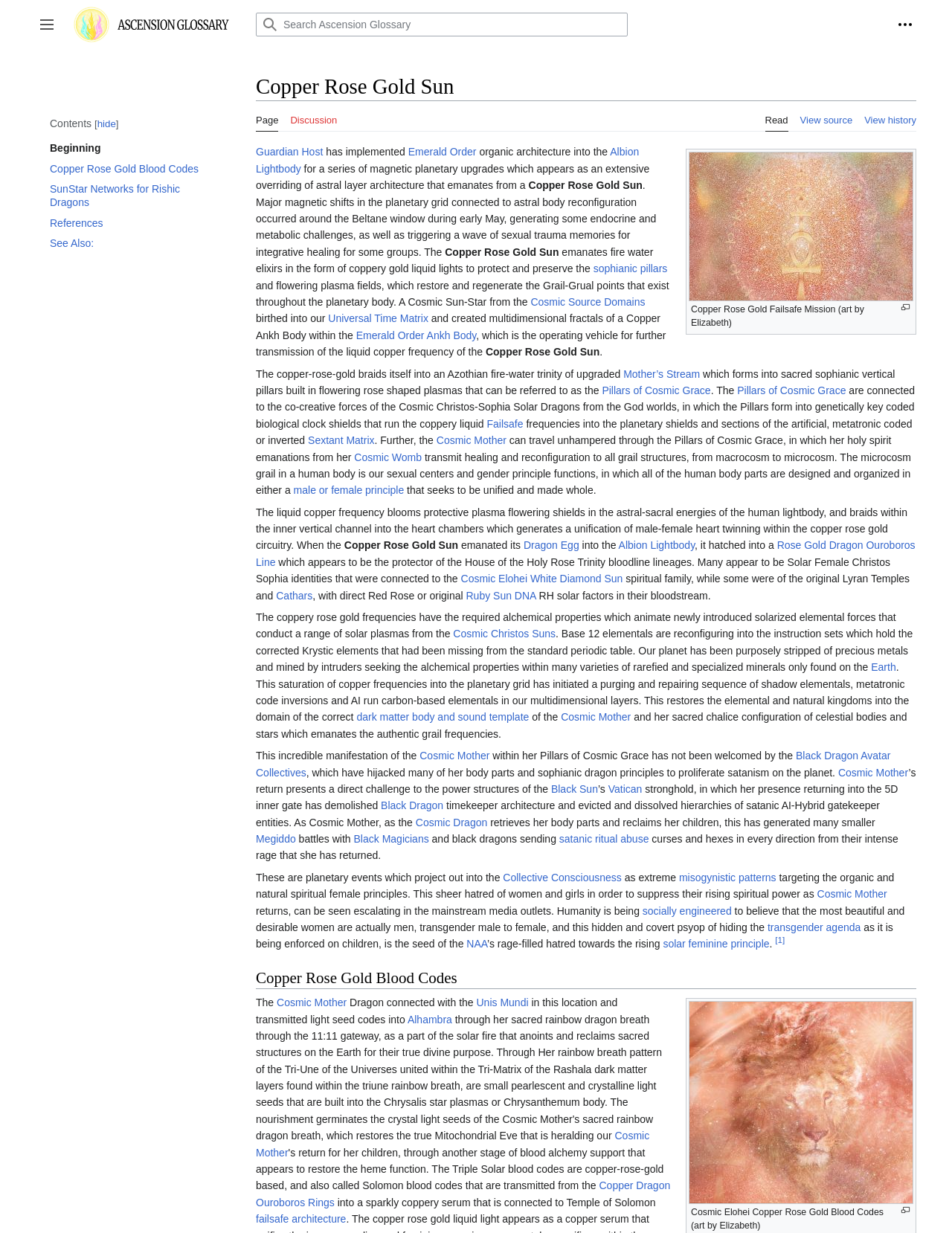From the screenshot, find the bounding box of the UI element matching this description: "Rose Gold Dragon Ouroboros Line". Supply the bounding box coordinates in the form [left, top, right, bottom], each a float between 0 and 1.

[0.269, 0.438, 0.961, 0.461]